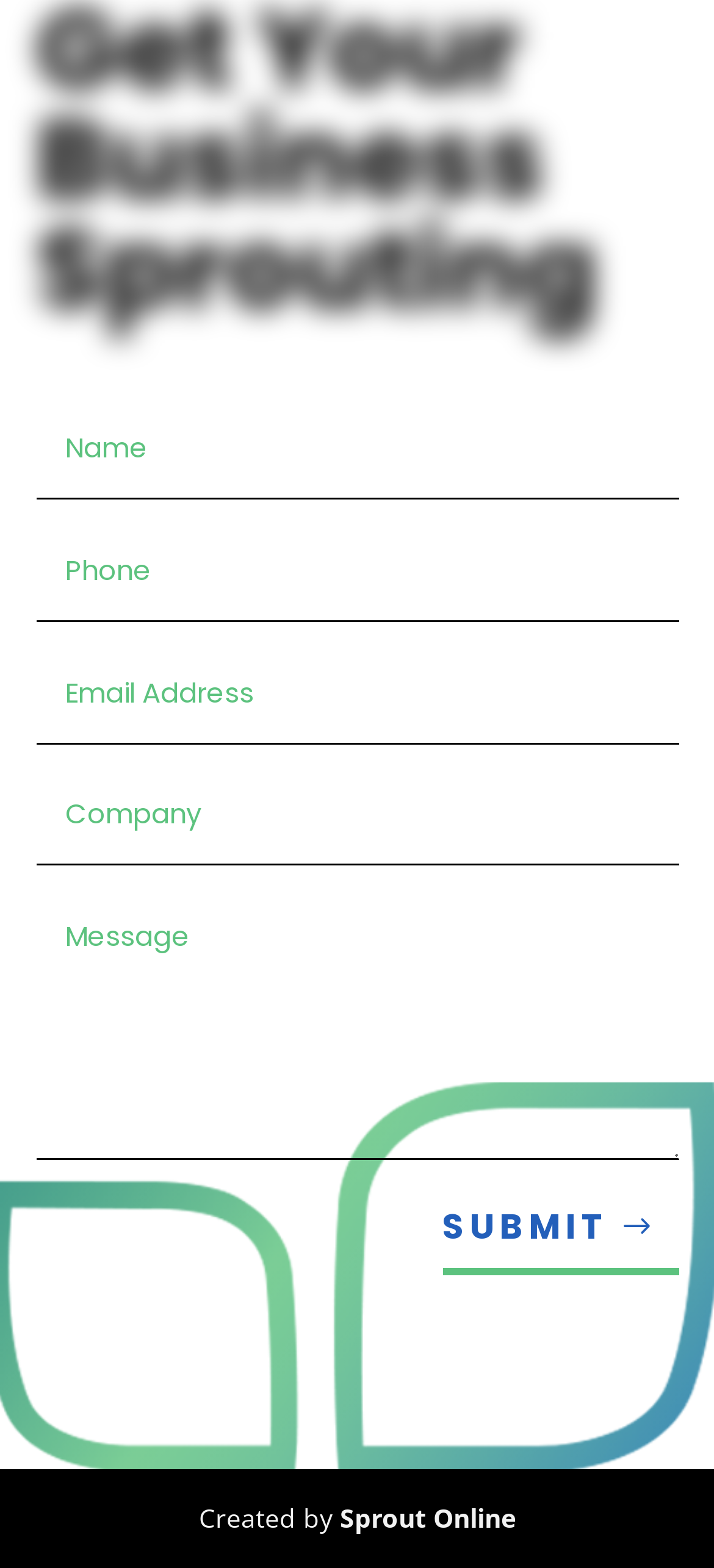Based on the image, please respond to the question with as much detail as possible:
What is the purpose of the button?

The button element has the text 'SUBMIT $' and is located at the bottom of the page, suggesting that its purpose is to submit some information or form.